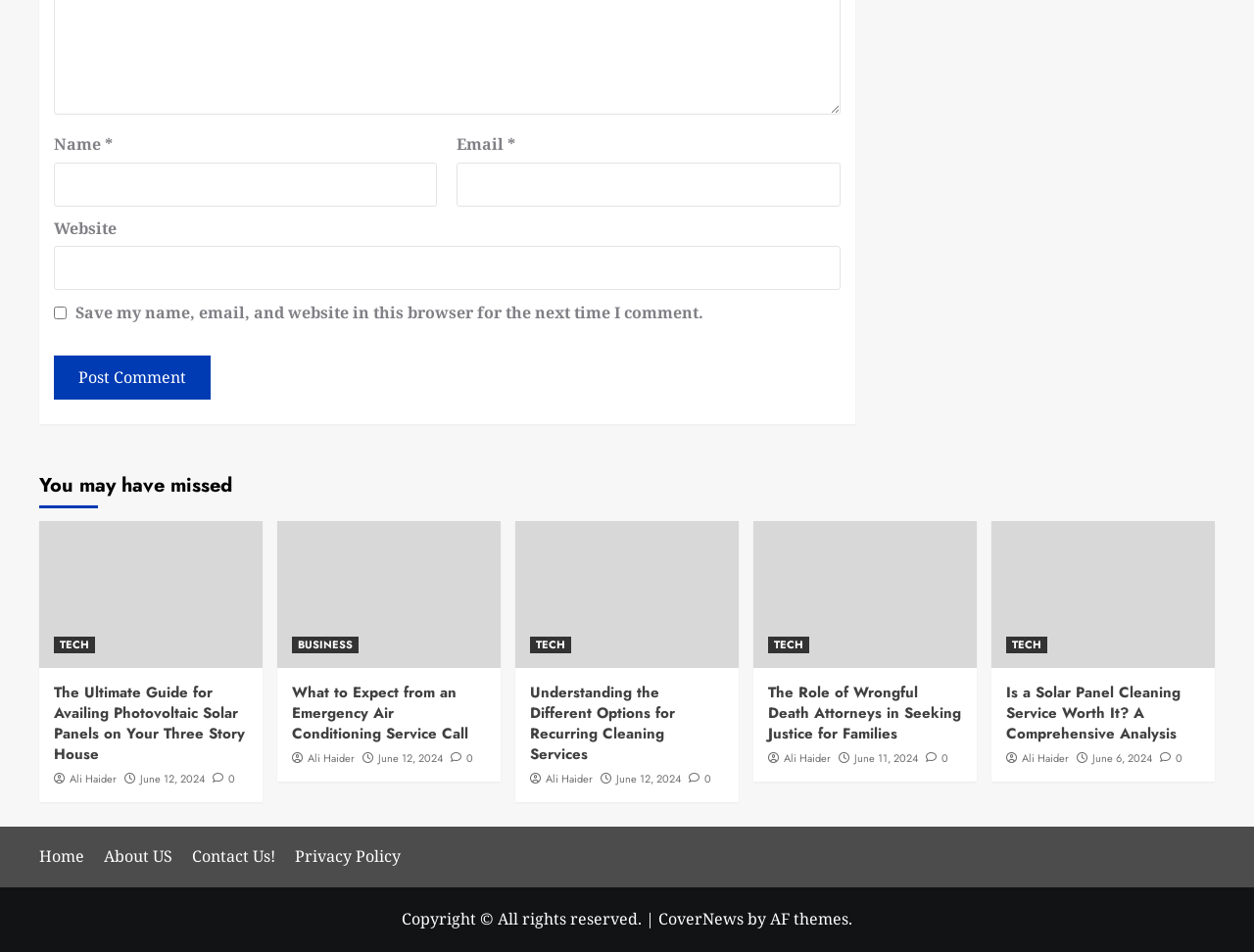Examine the screenshot and answer the question in as much detail as possible: What is the purpose of the form at the top of the page?

The form at the top of the page contains fields for name, email, and website, and a checkbox to save the information for future comments. It also has a 'Post Comment' button, indicating that the purpose of the form is to leave a comment.